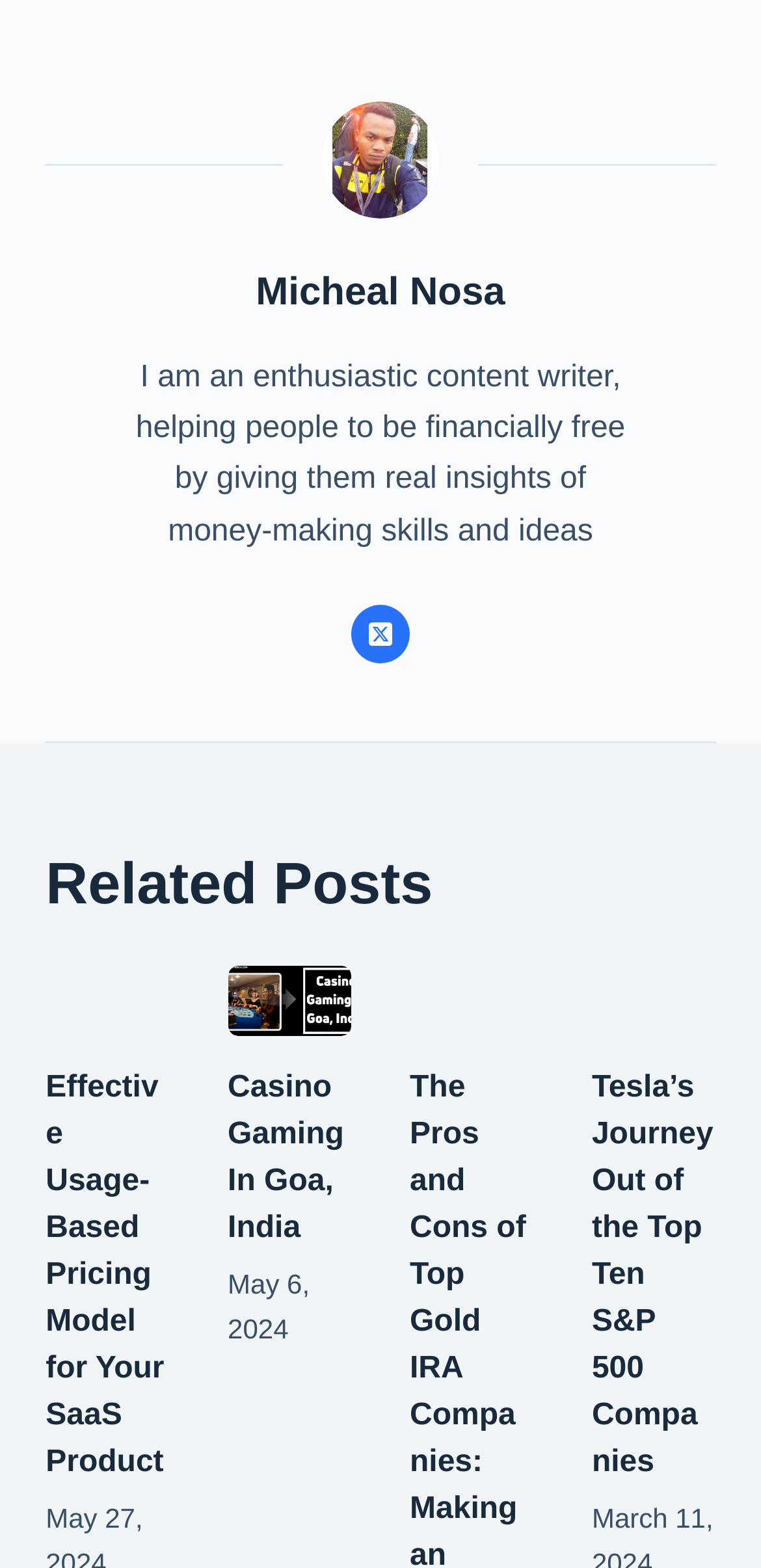Using the element description Casino Gaming In Goa, India, predict the bounding box coordinates for the UI element. Provide the coordinates in (top-left x, top-left y, bottom-right x, bottom-right y) format with values ranging from 0 to 1.

[0.299, 0.683, 0.452, 0.794]